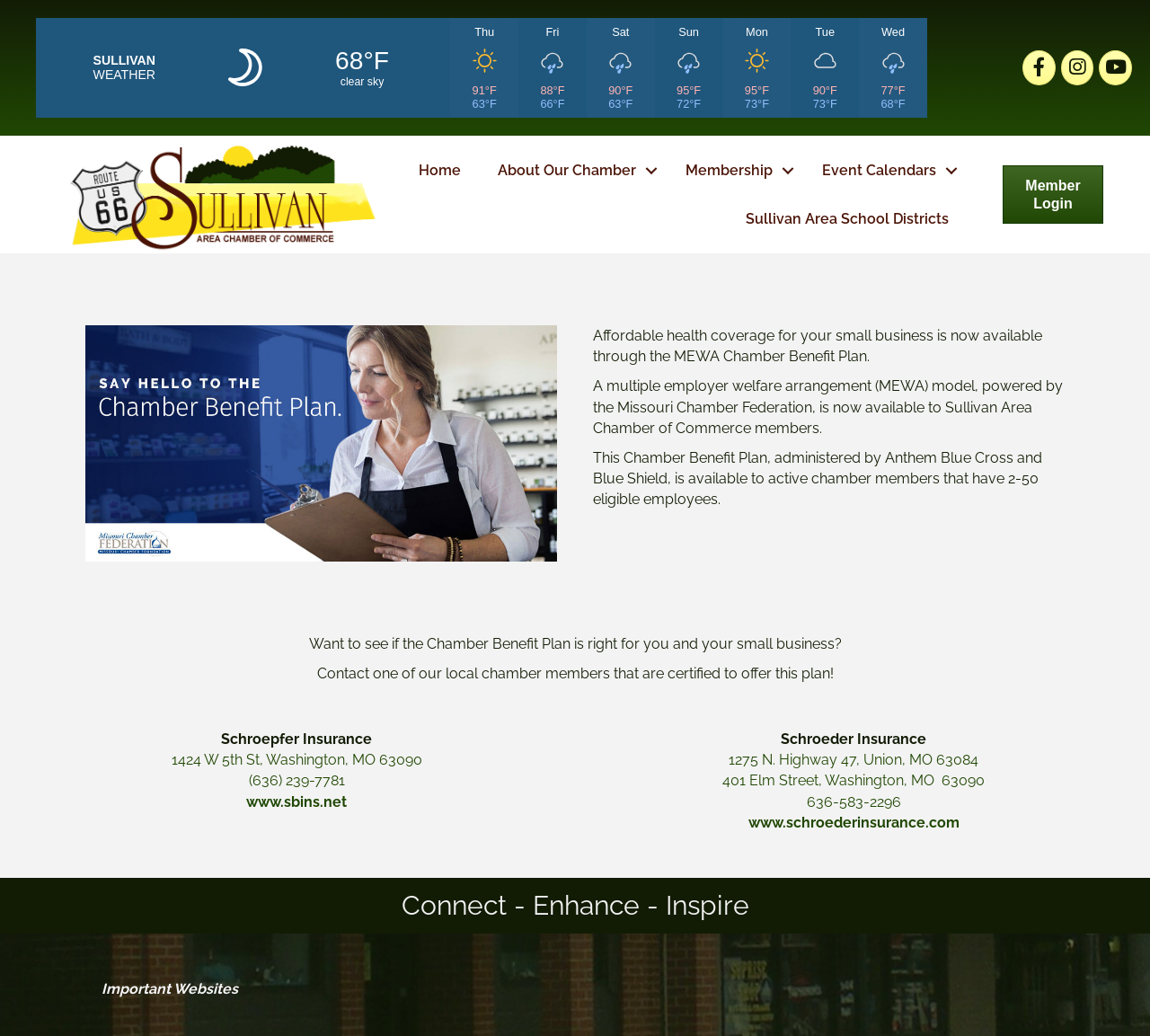What is the name of the first insurance company listed?
Using the information from the image, answer the question thoroughly.

The name of the first insurance company listed is mentioned in the static text 'Schroepfer Insurance' which is located below the text 'Want to see if the Chamber Benefit Plan is right for you and your small business?'